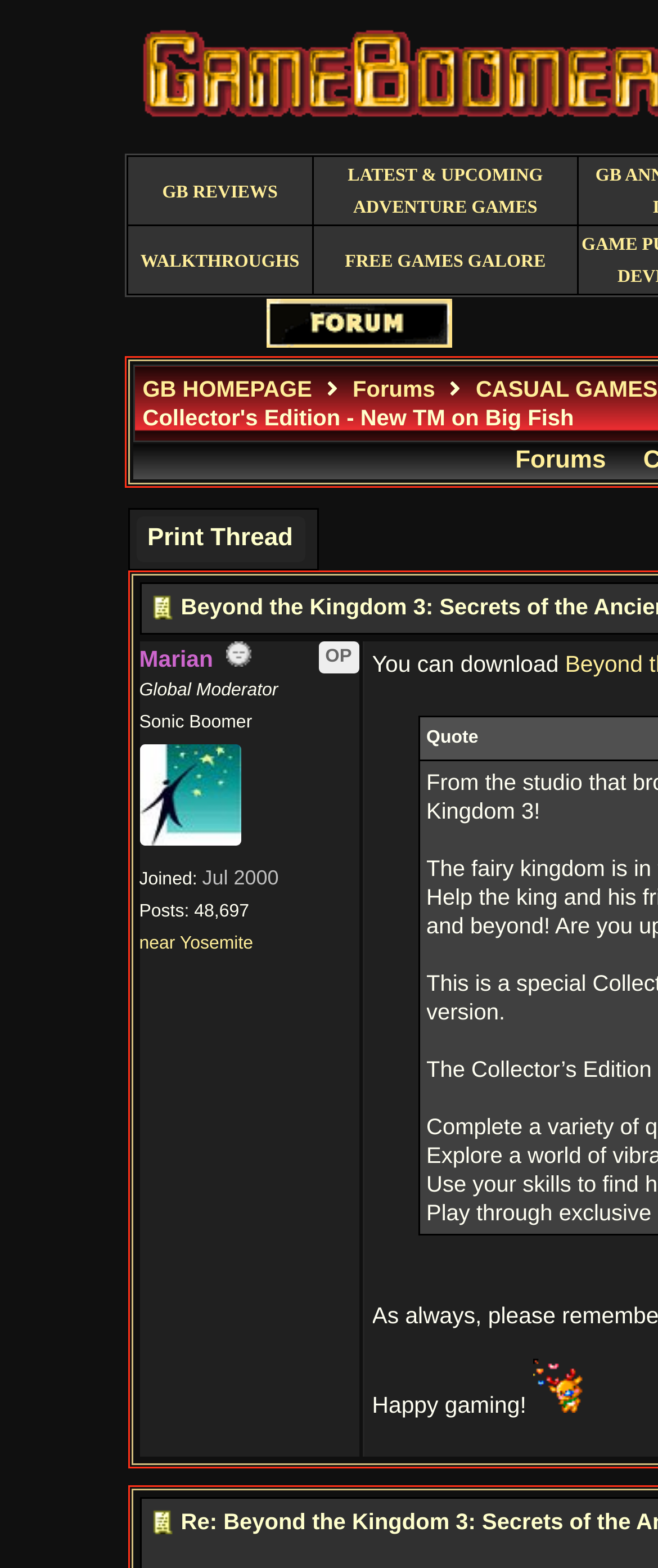Provide your answer to the question using just one word or phrase: What is the message written by Marian?

Happy gaming!